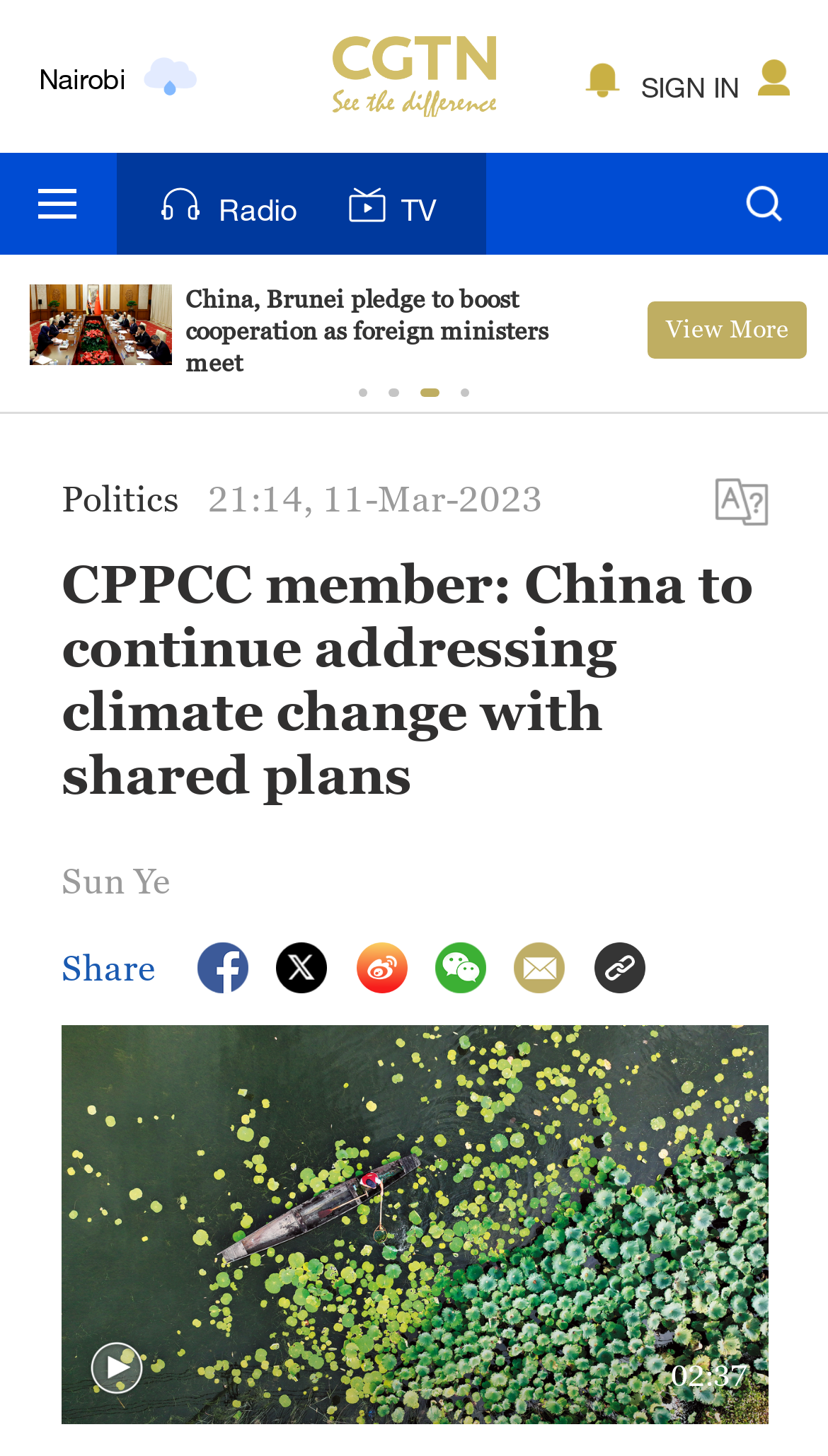Provide the bounding box coordinates of the HTML element this sentence describes: "Radio". The bounding box coordinates consist of four float numbers between 0 and 1, i.e., [left, top, right, bottom].

[0.141, 0.105, 0.372, 0.175]